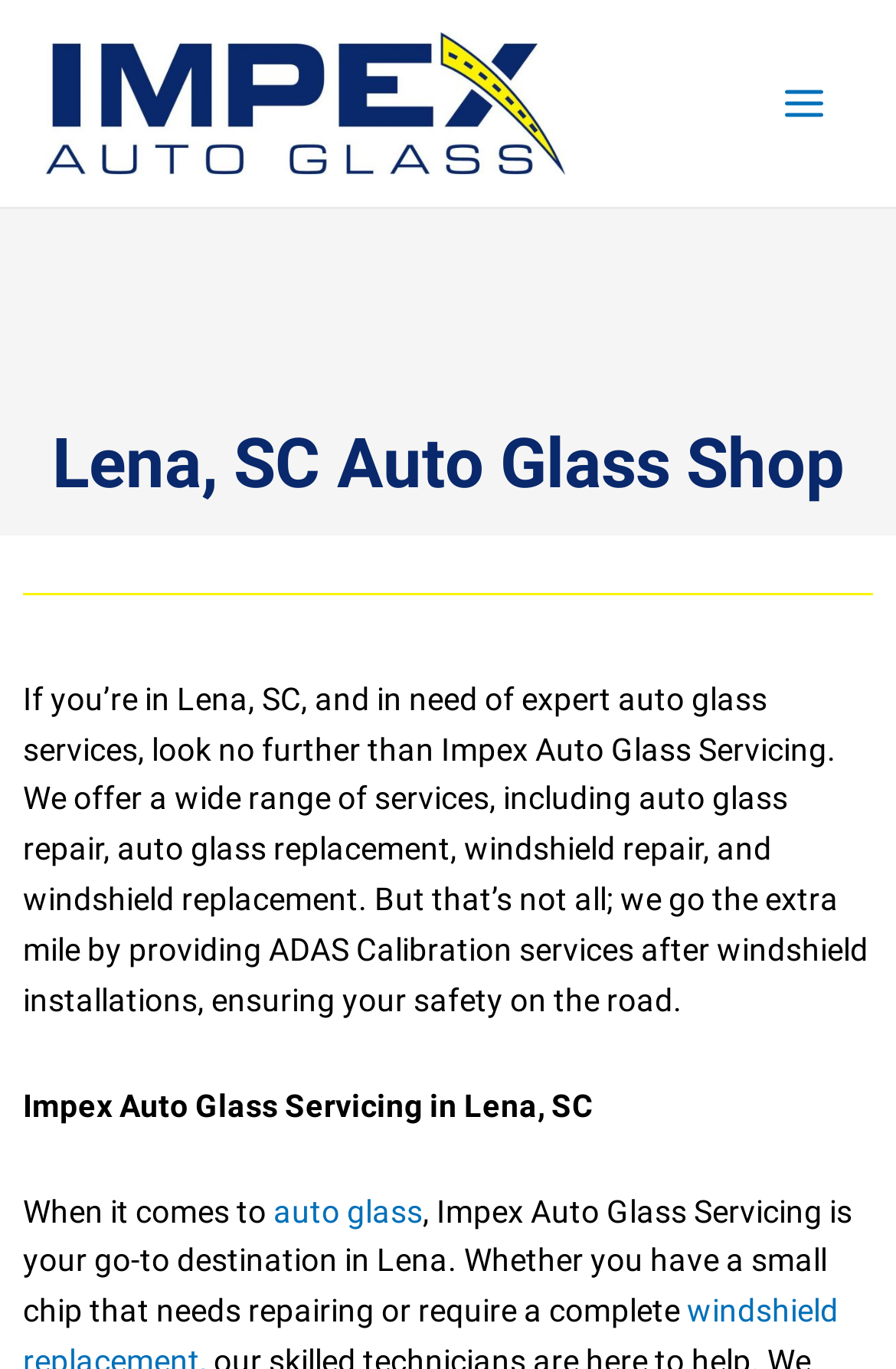Please give a one-word or short phrase response to the following question: 
What is the focus of Impex Auto Glass Servicing?

Auto glass services